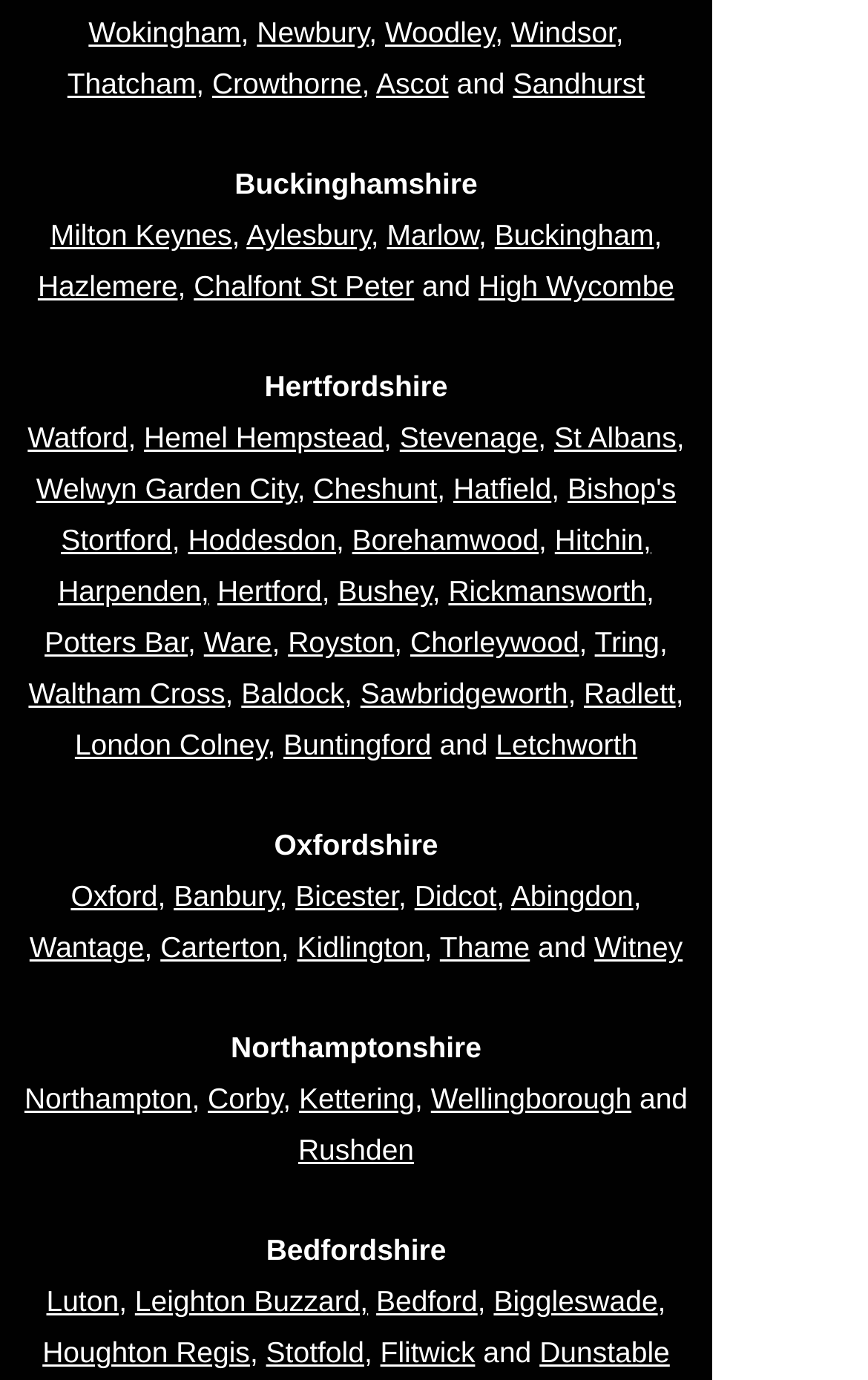What is the last location listed in Hertfordshire?
Please utilize the information in the image to give a detailed response to the question.

The last location listed in Hertfordshire is Tring, which is a link element located at the bottom-right of the Hertfordshire section with a bounding box of [0.685, 0.453, 0.76, 0.478].